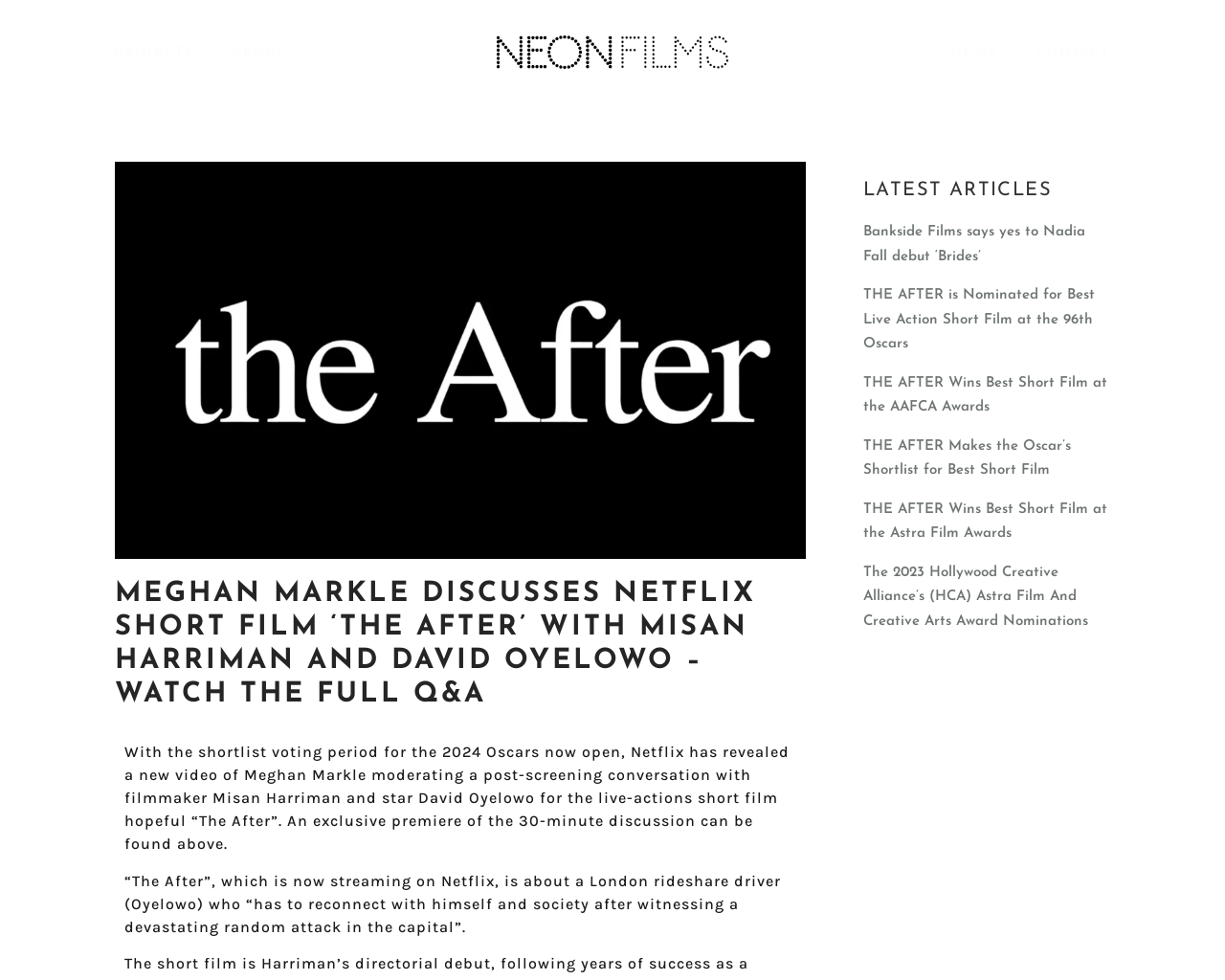Locate the UI element described as follows: "News". Return the bounding box coordinates as four float numbers between 0 and 1 in the order [left, top, right, bottom].

[0.761, 0.032, 0.83, 0.077]